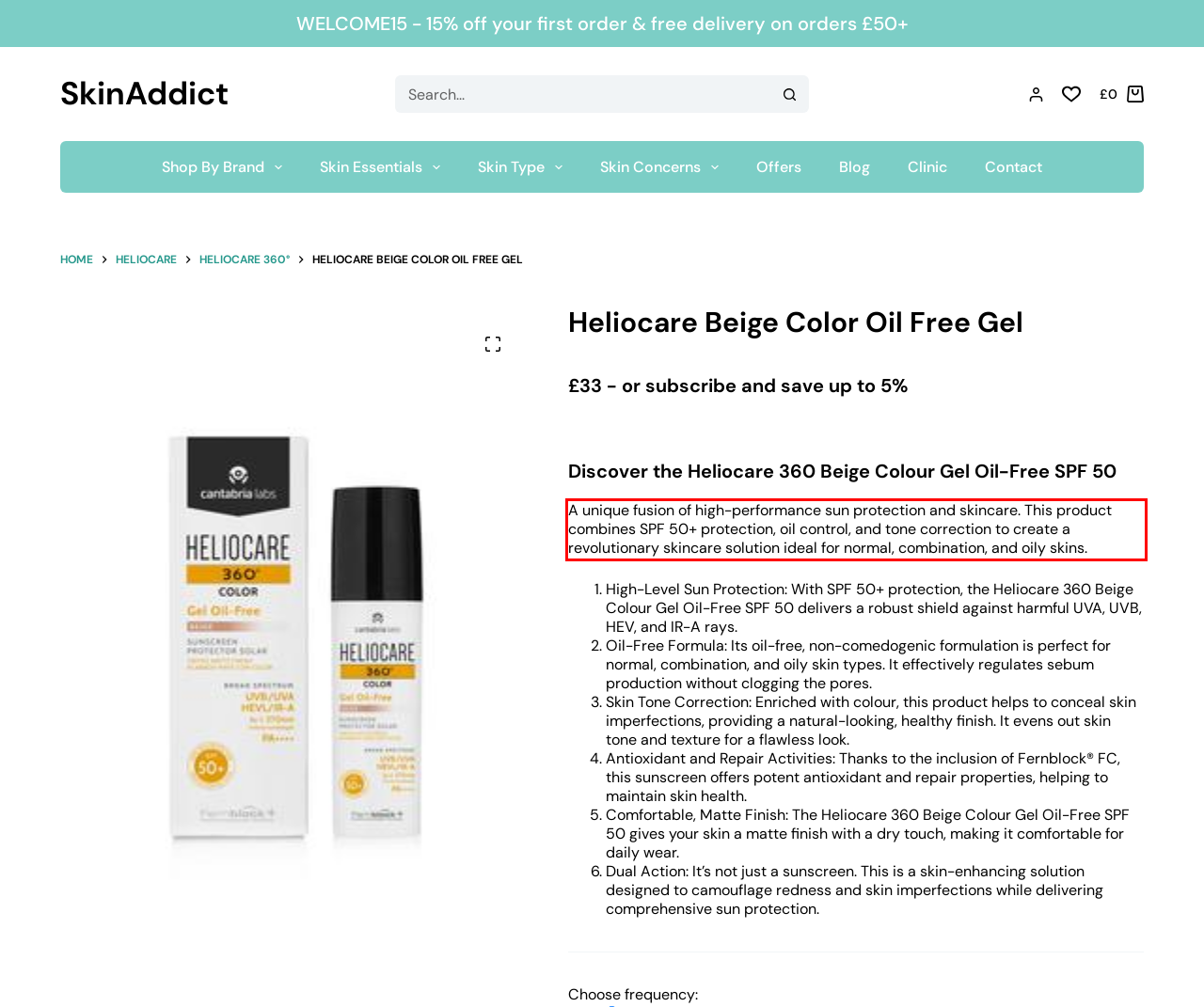Using the webpage screenshot, recognize and capture the text within the red bounding box.

A unique fusion of high-performance sun protection and skincare. This product combines SPF 50+ protection, oil control, and tone correction to create a revolutionary skincare solution ideal for normal, combination, and oily skins.